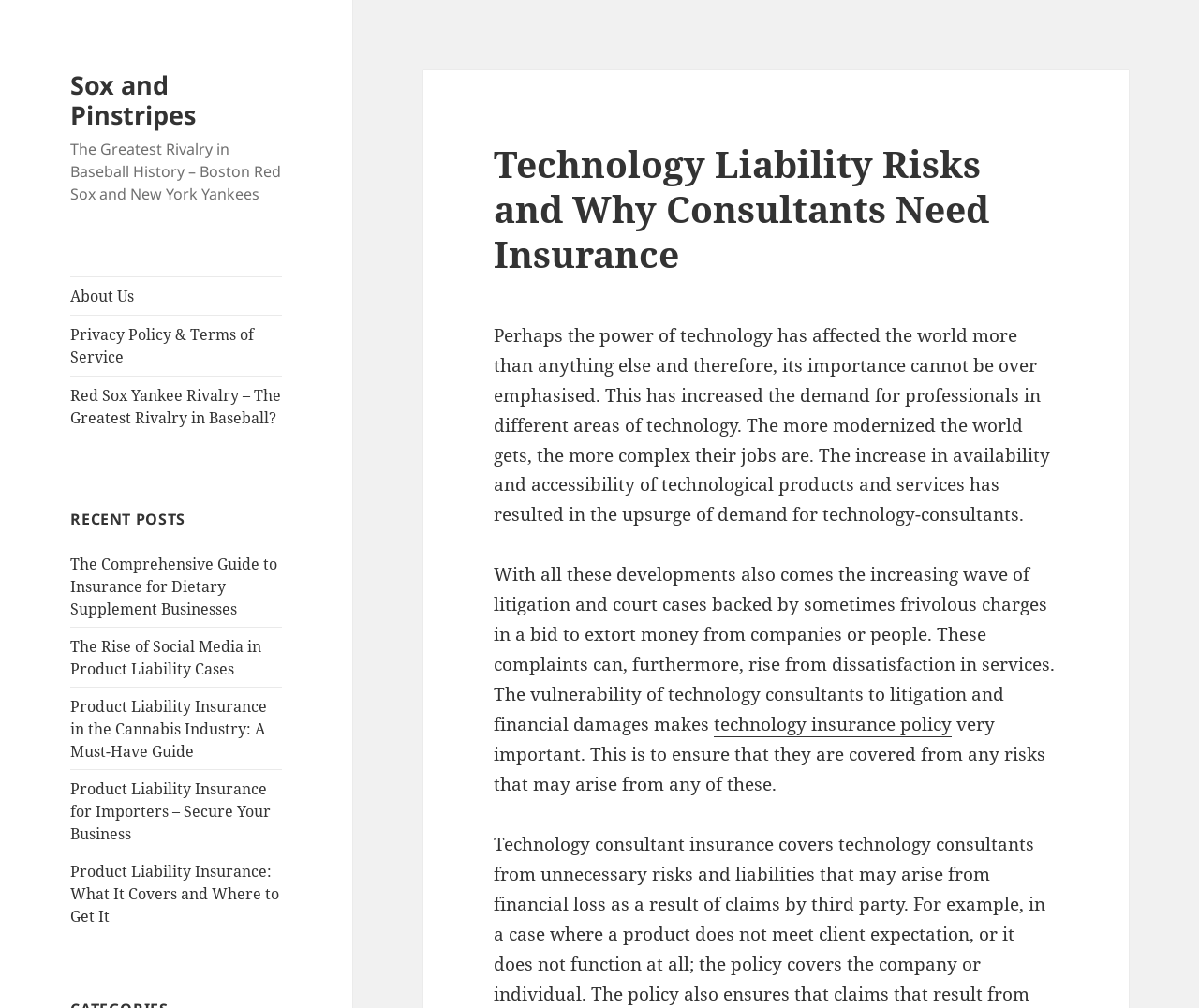Bounding box coordinates are specified in the format (top-left x, top-left y, bottom-right x, bottom-right y). All values are floating point numbers bounded between 0 and 1. Please provide the bounding box coordinate of the region this sentence describes: technology insurance policy

[0.595, 0.707, 0.794, 0.732]